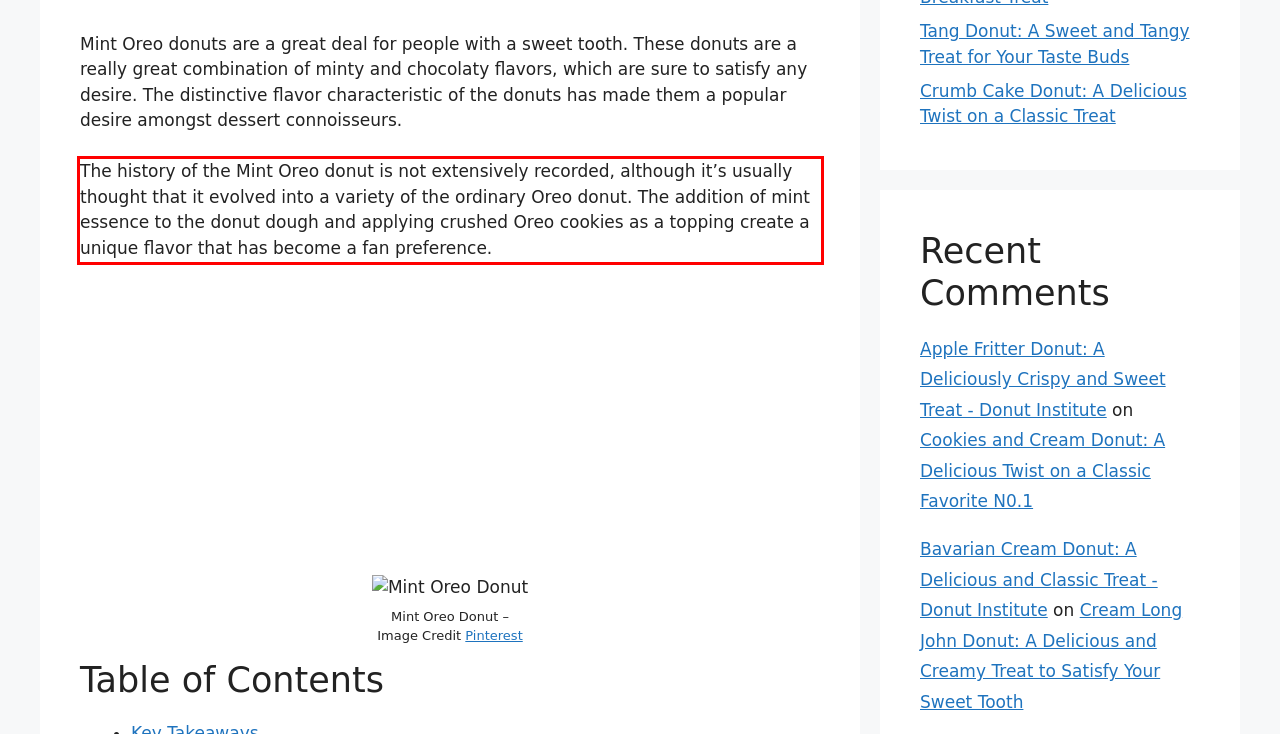Your task is to recognize and extract the text content from the UI element enclosed in the red bounding box on the webpage screenshot.

The history of the Mint Oreo donut is not extensively recorded, although it’s usually thought that it evolved into a variety of the ordinary Oreo donut. The addition of mint essence to the donut dough and applying crushed Oreo cookies as a topping create a unique flavor that has become a fan preference.